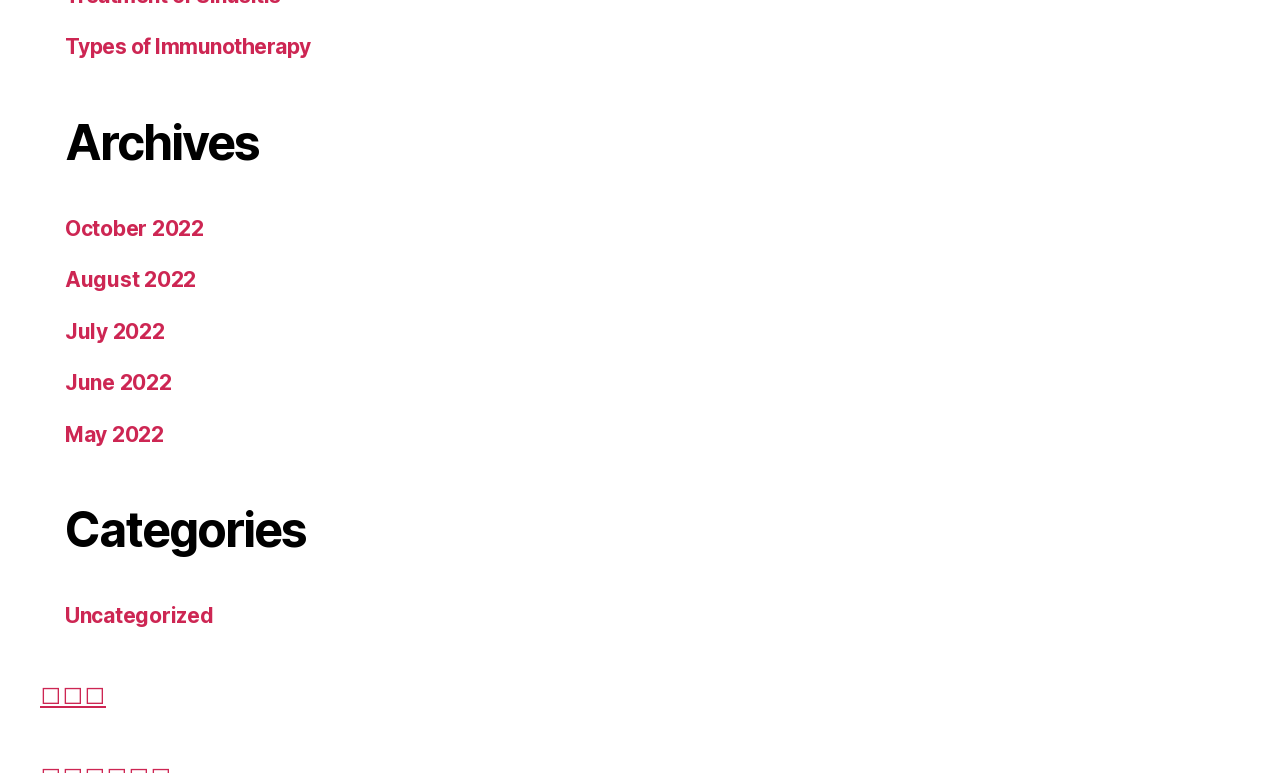Please locate the bounding box coordinates for the element that should be clicked to achieve the following instruction: "Read the blog post about medieval surgeons". Ensure the coordinates are given as four float numbers between 0 and 1, i.e., [left, top, right, bottom].

None